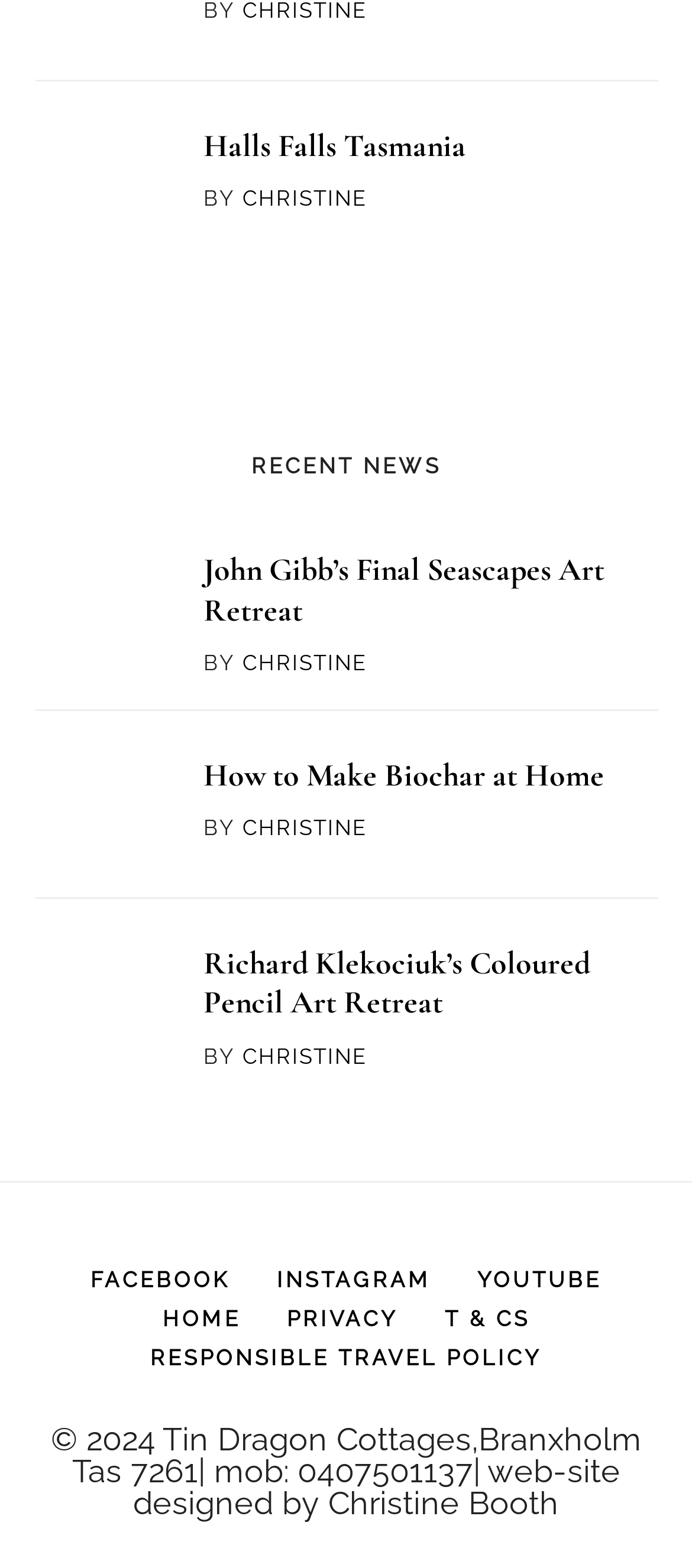Observe the image and answer the following question in detail: What is the title of the first article?

The first article on the webpage has a heading element with the text 'Halls Falls Tasmania', which is also a link. This suggests that the title of the first article is 'Halls Falls Tasmania'.